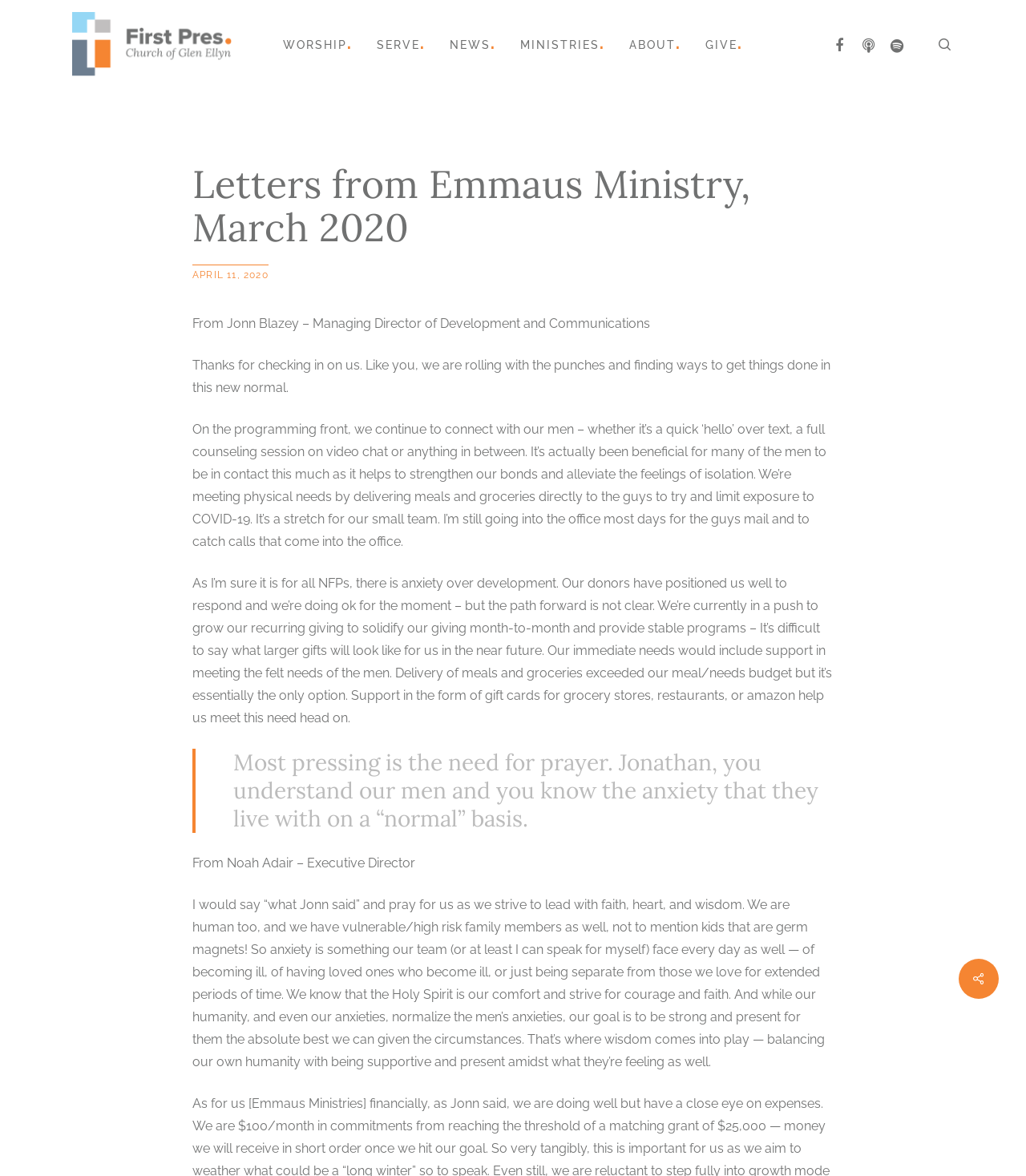Identify the bounding box coordinates for the element you need to click to achieve the following task: "Visit First Presbyterian Church of Glen Ellyn website". The coordinates must be four float values ranging from 0 to 1, formatted as [left, top, right, bottom].

[0.07, 0.01, 0.225, 0.065]